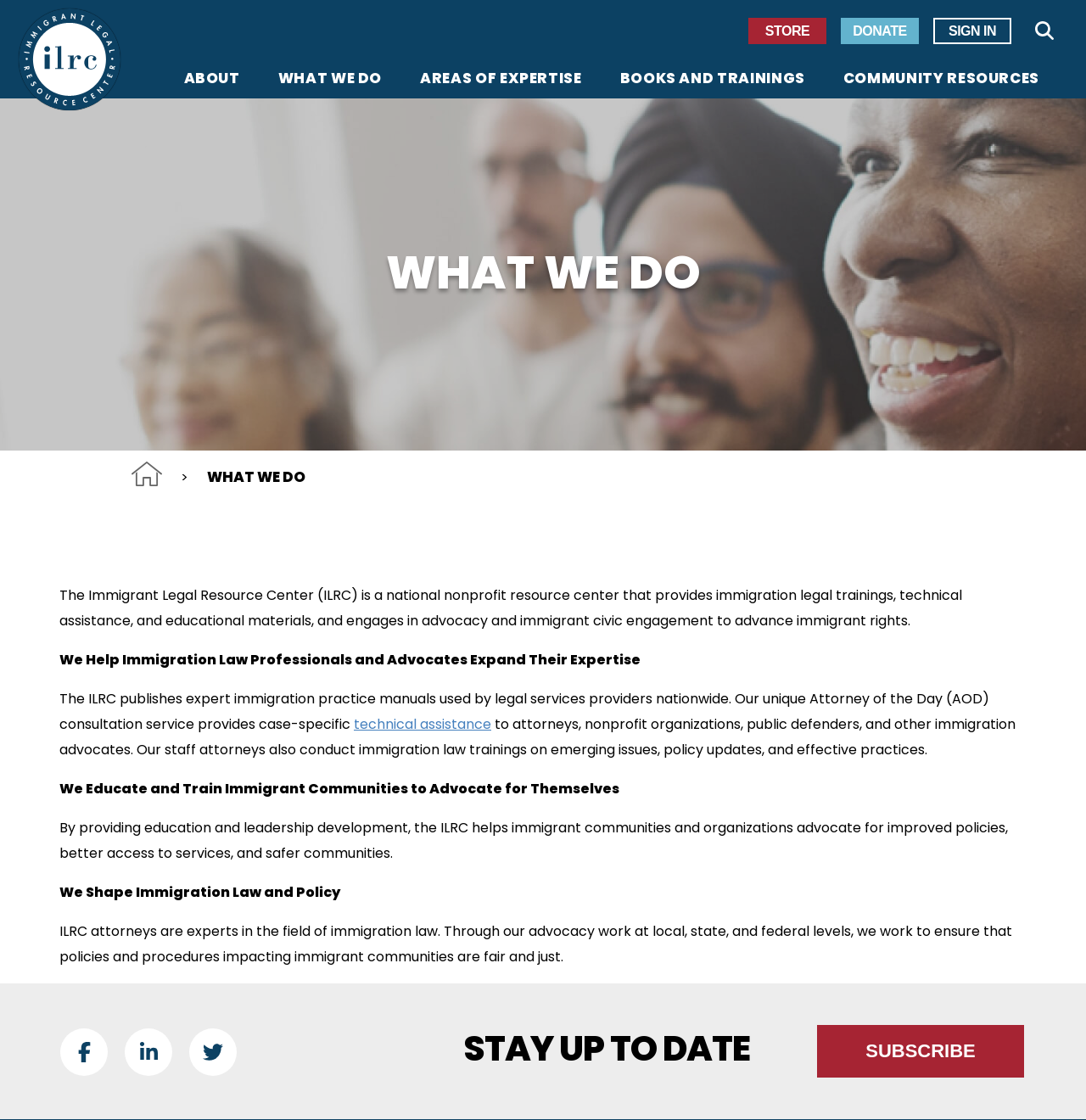Extract the main heading from the webpage content.

WHAT WE DO